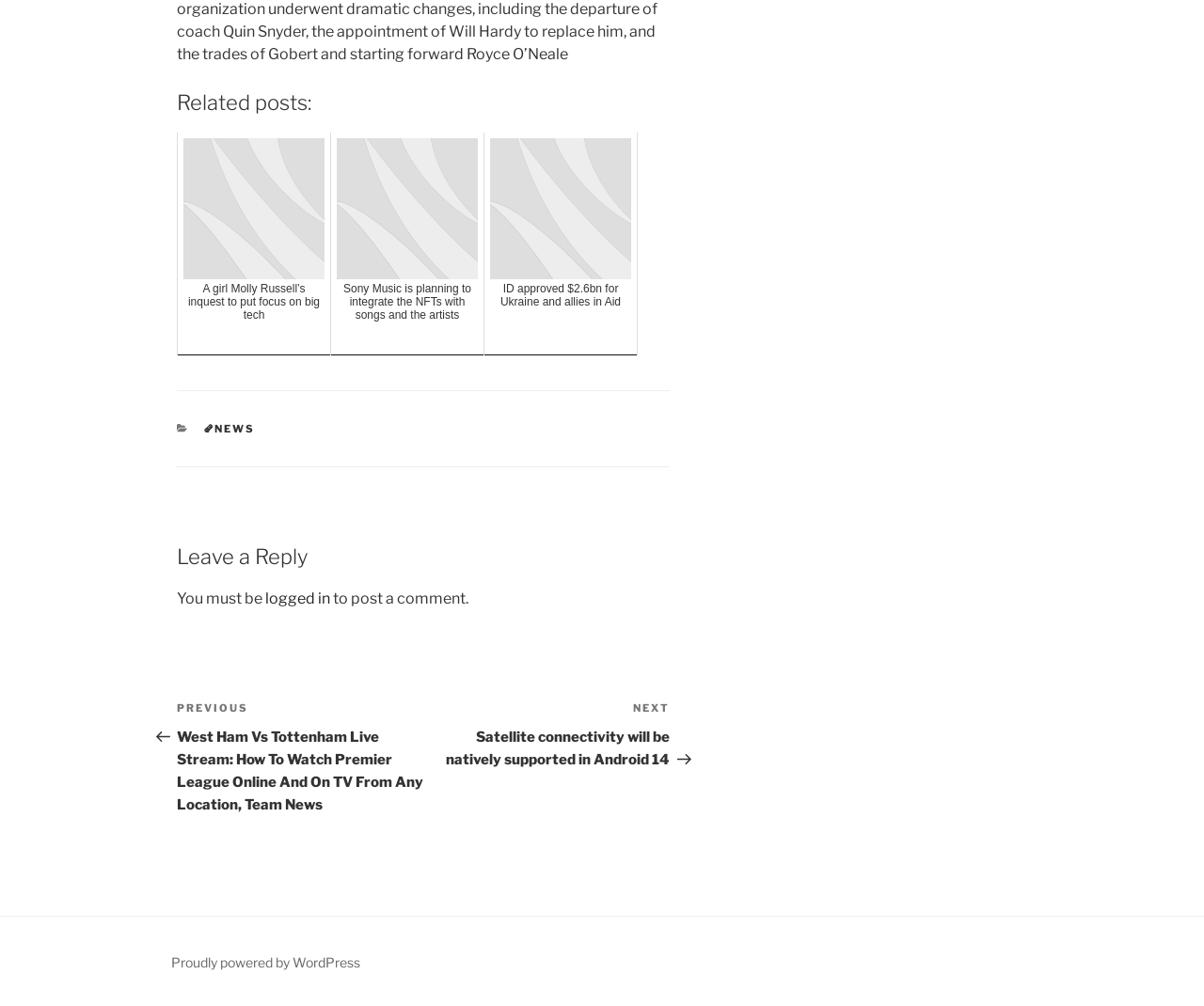Please respond in a single word or phrase: 
What is required to post a comment?

logged in